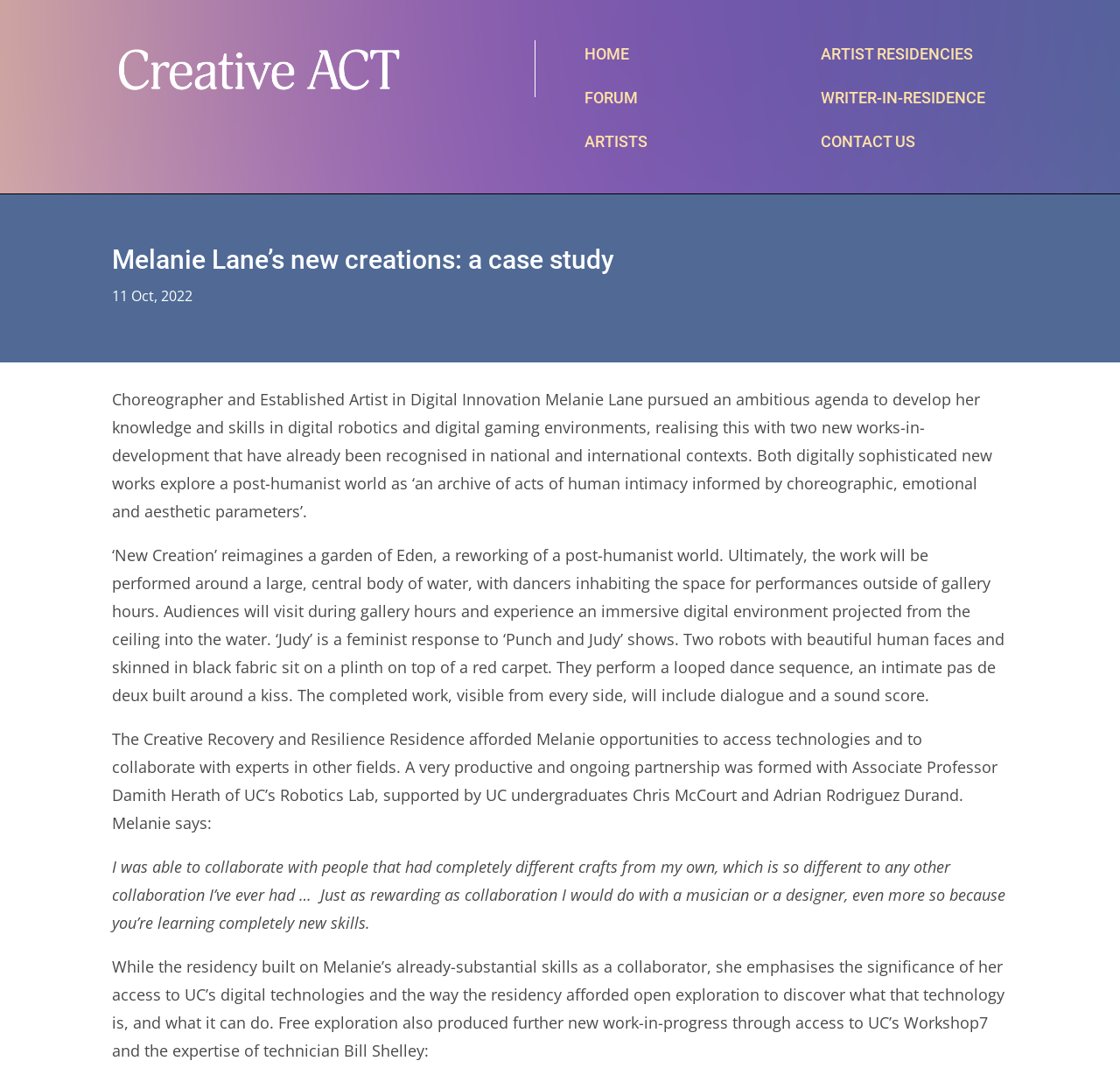Answer the question using only a single word or phrase: 
What is the location of the performance of 'New Creation'?

Gallery